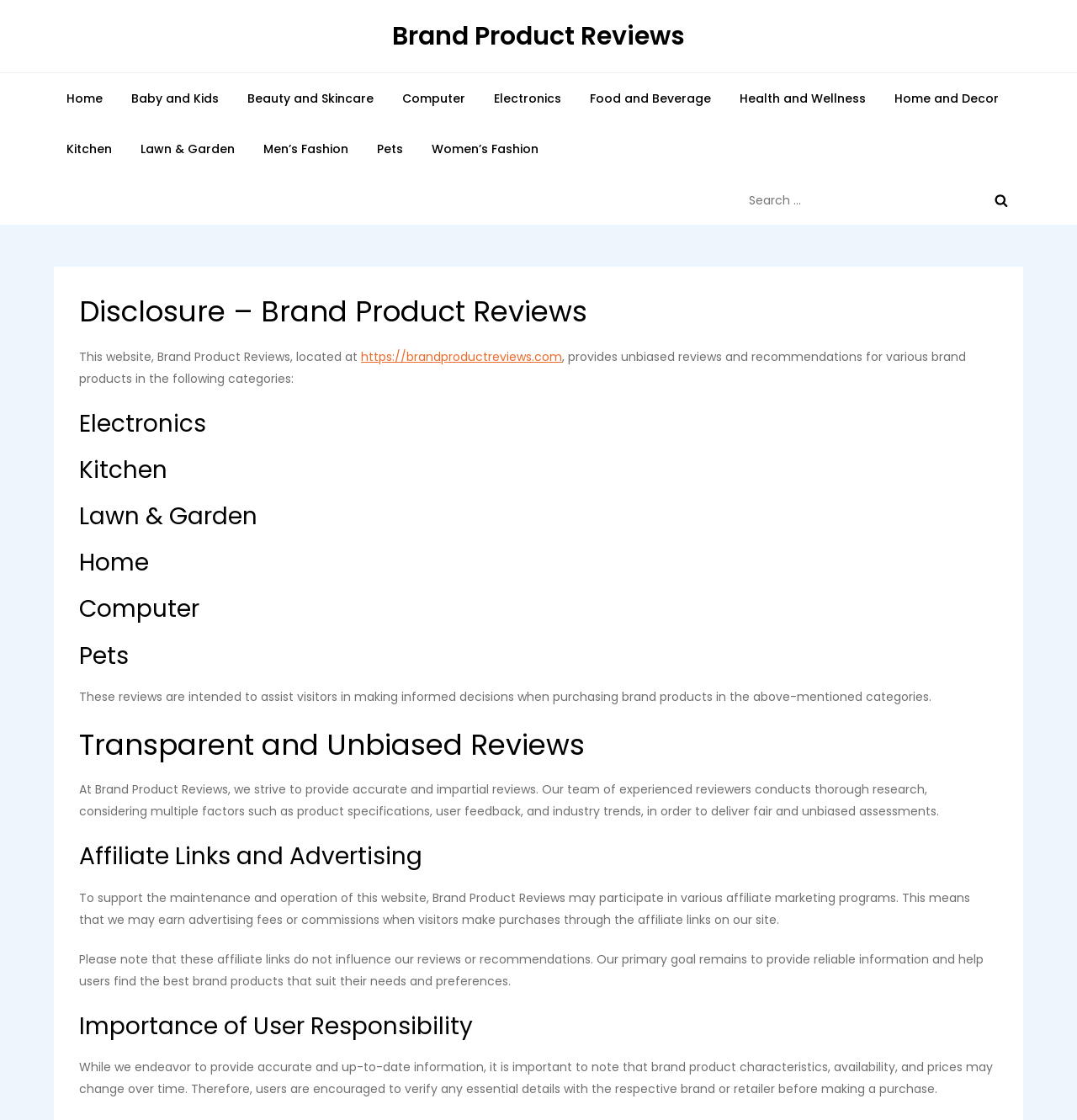What should users verify before making a purchase?
Refer to the screenshot and respond with a concise word or phrase.

Brand product details